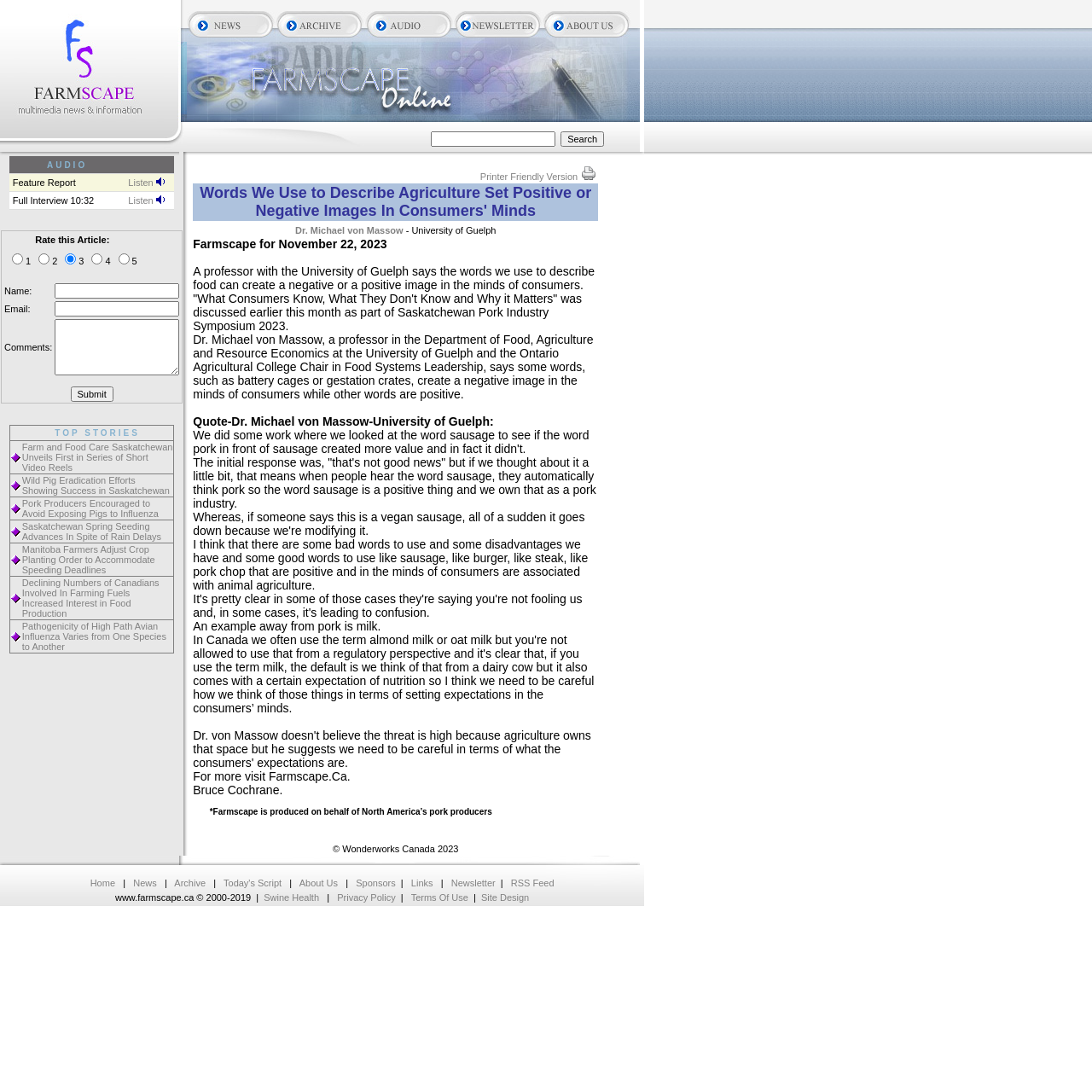Please identify the bounding box coordinates of the area I need to click to accomplish the following instruction: "Click the Farmscape Canada logo".

[0.0, 0.0, 0.171, 0.139]